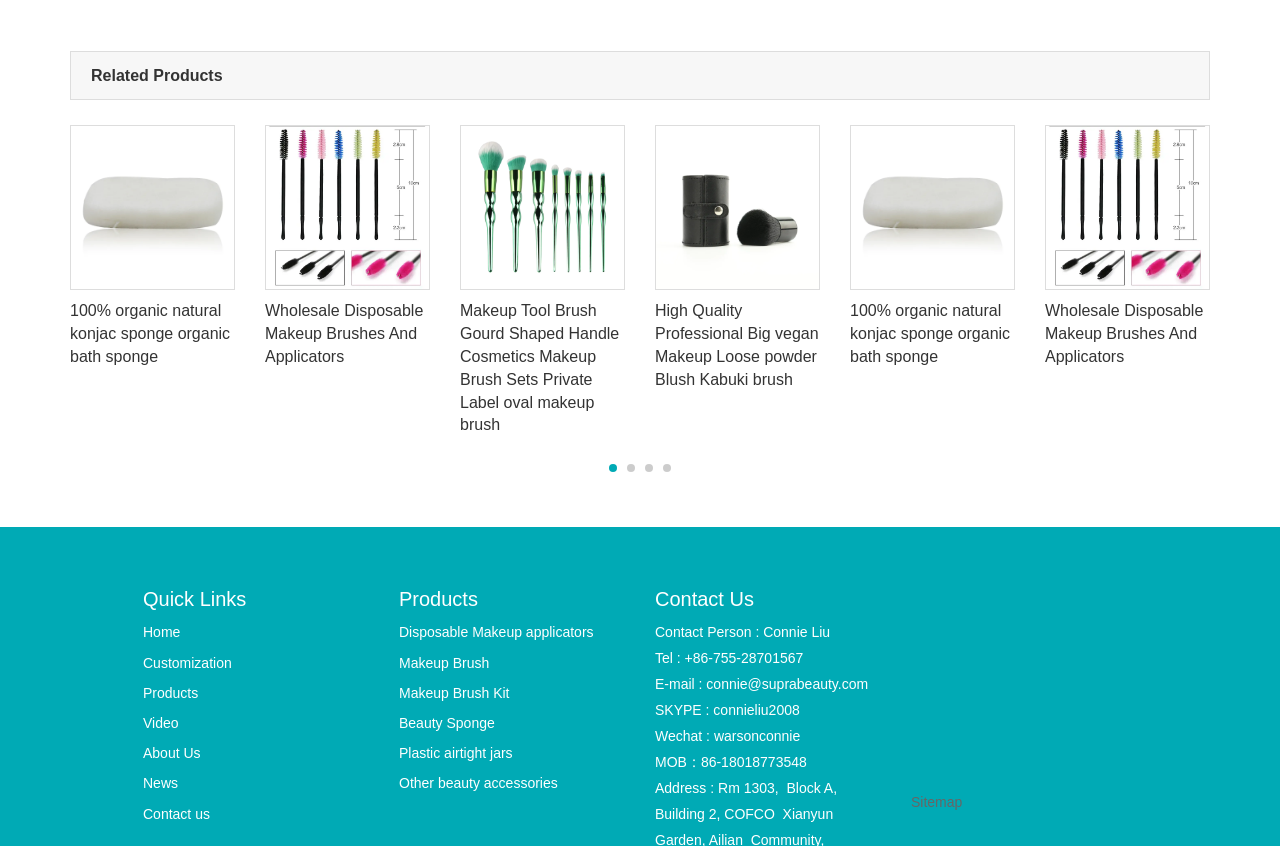Provide the bounding box coordinates of the HTML element described as: "Plastic airtight jars". The bounding box coordinates should be four float numbers between 0 and 1, i.e., [left, top, right, bottom].

[0.312, 0.881, 0.4, 0.9]